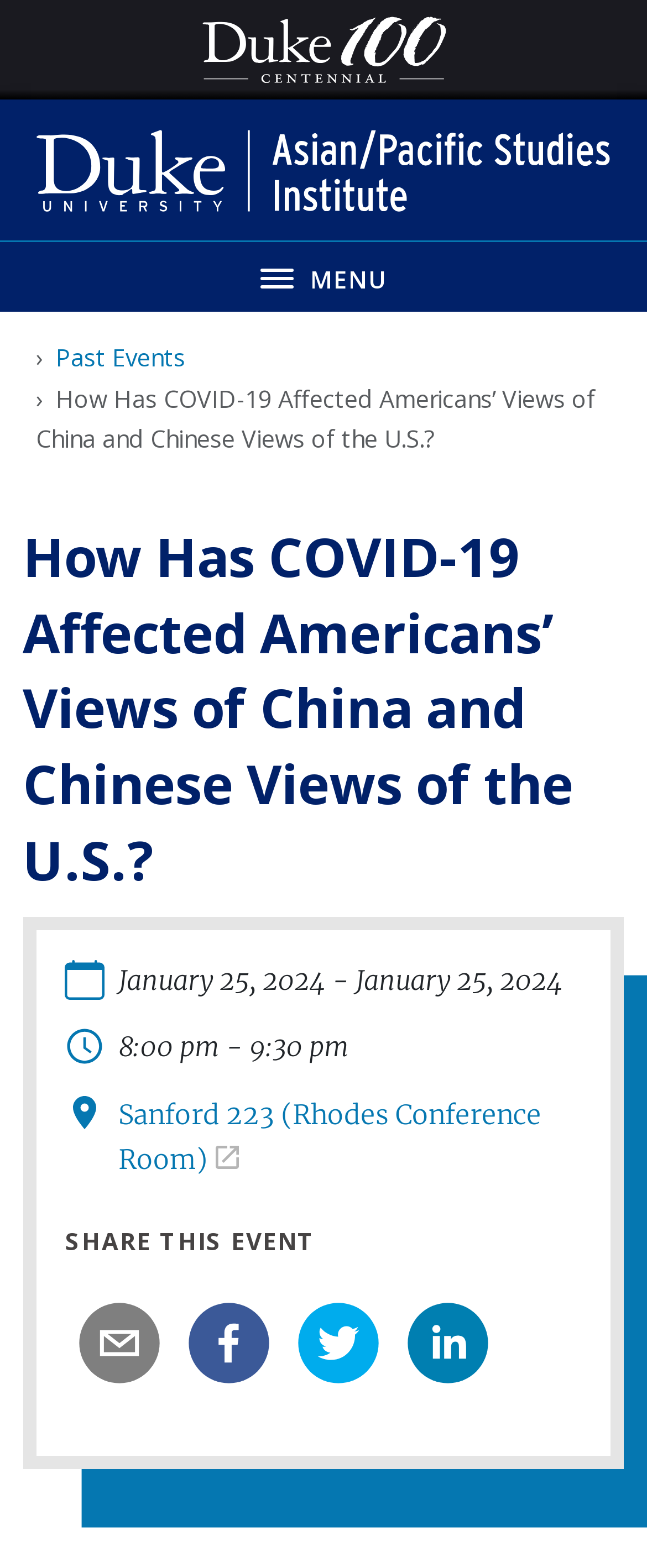Provide a short, one-word or phrase answer to the question below:
What is the logo of the event organizer?

Duke 100 Centennial logo